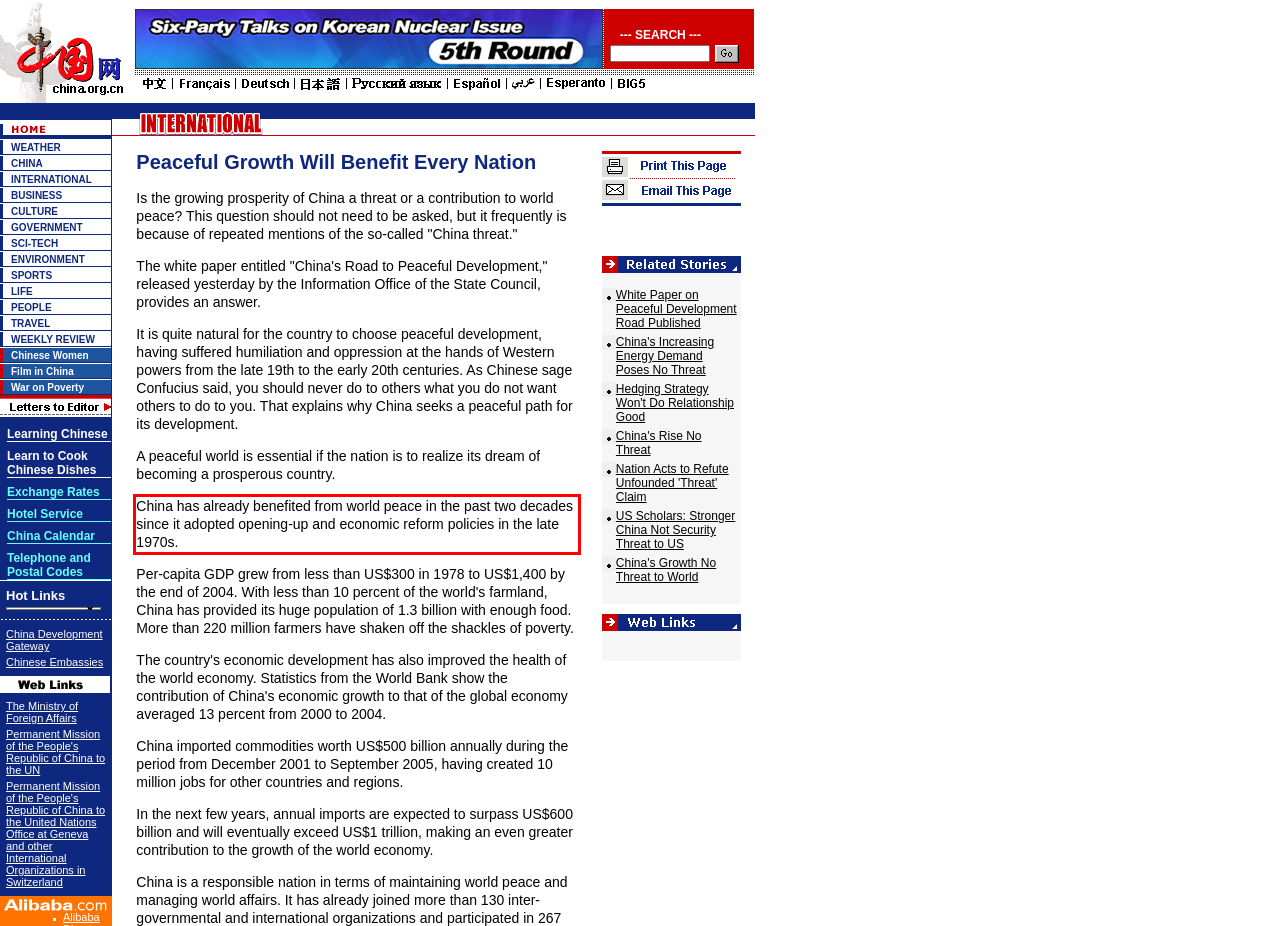Please identify and extract the text from the UI element that is surrounded by a red bounding box in the provided webpage screenshot.

China has already benefited from world peace in the past two decades since it adopted opening-up and economic reform policies in the late 1970s.